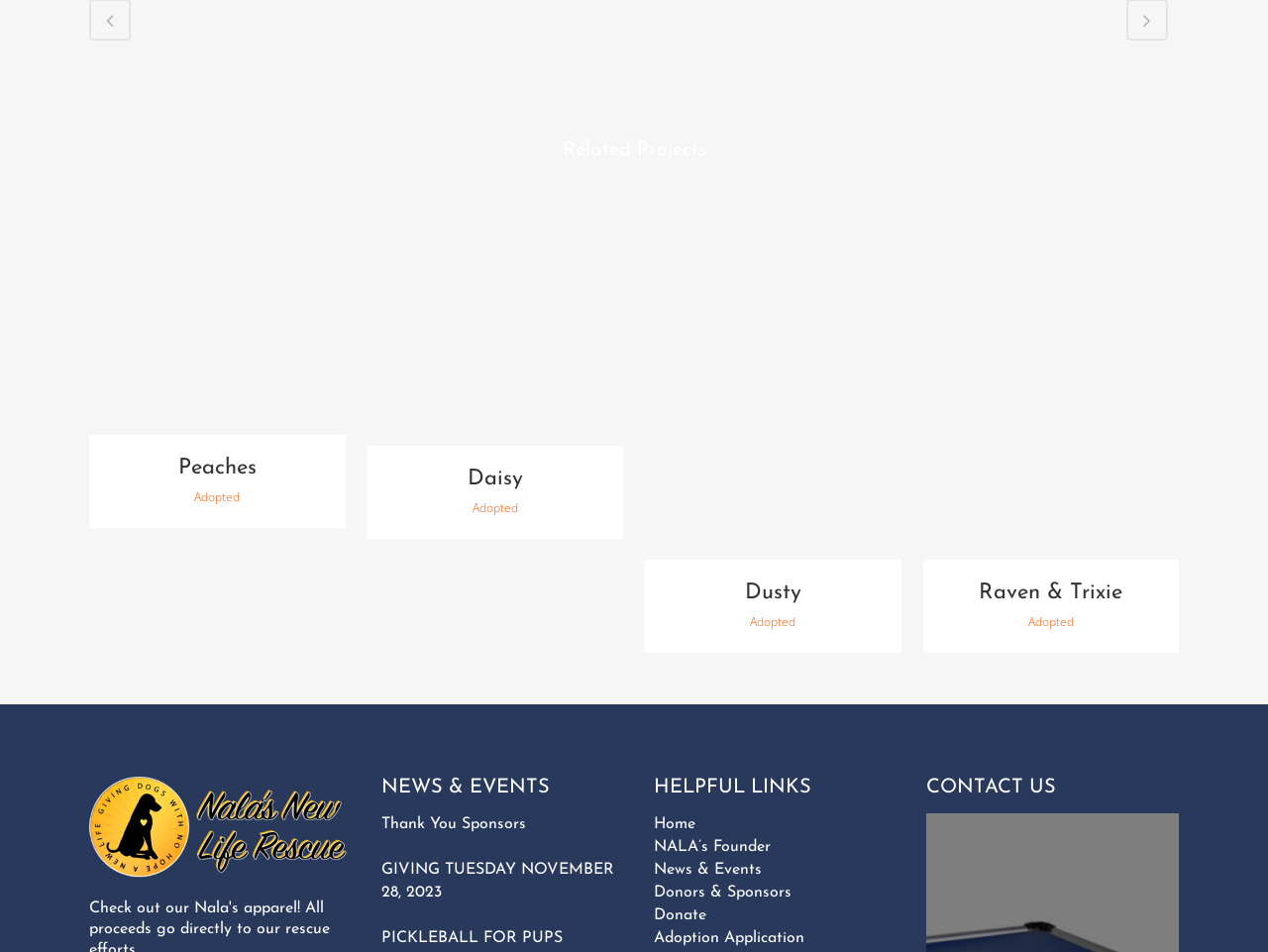Provide the bounding box coordinates of the HTML element described by the text: "NALA’s Founder".

[0.516, 0.879, 0.711, 0.902]